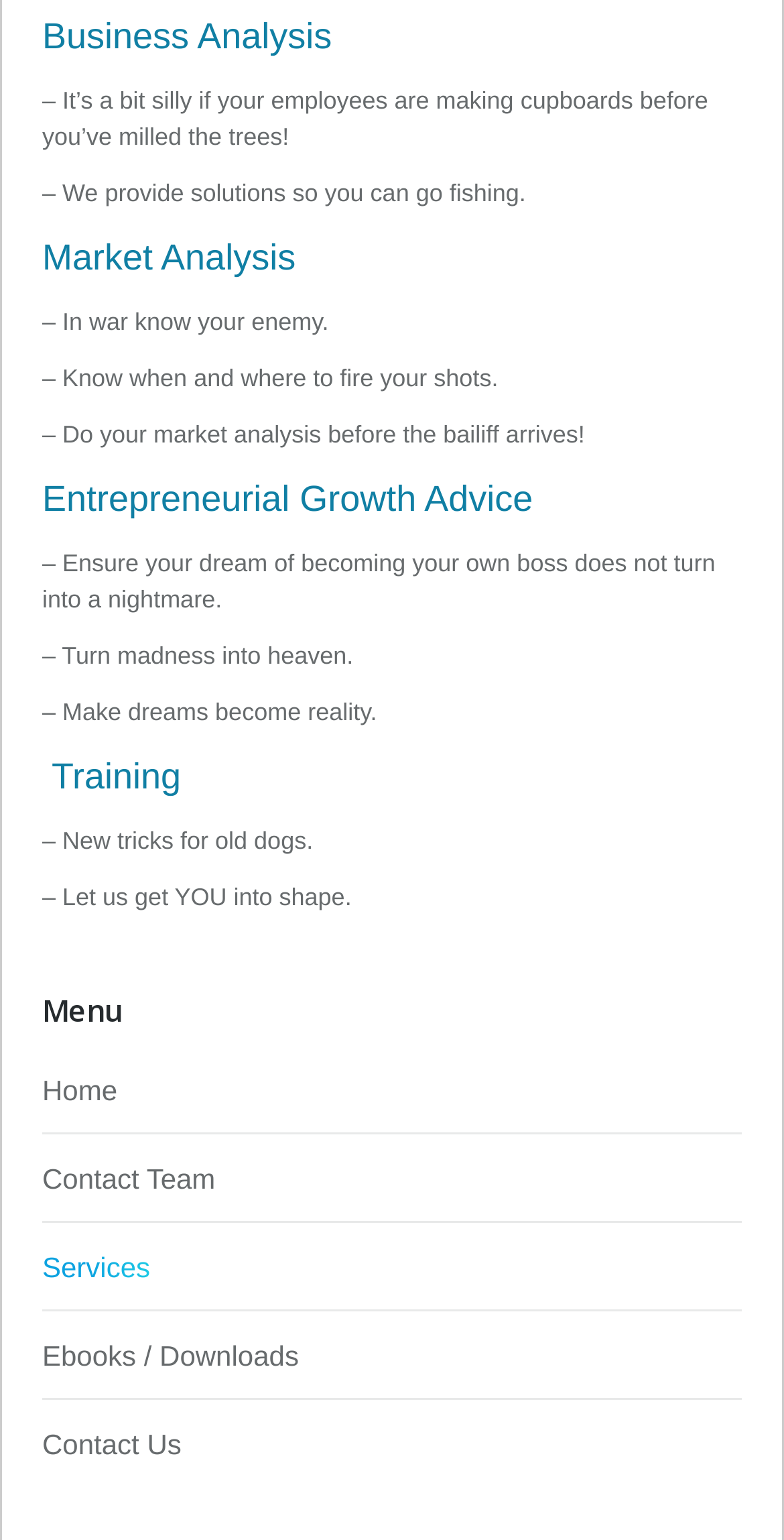What are the main categories on this webpage?
Can you provide an in-depth and detailed response to the question?

By analyzing the webpage structure, I found that the main categories are listed as headings, including 'Business Analysis', 'Market Analysis', 'Entrepreneurial Growth Advice', and 'Training'. These categories are likely the main topics or services provided by the website.